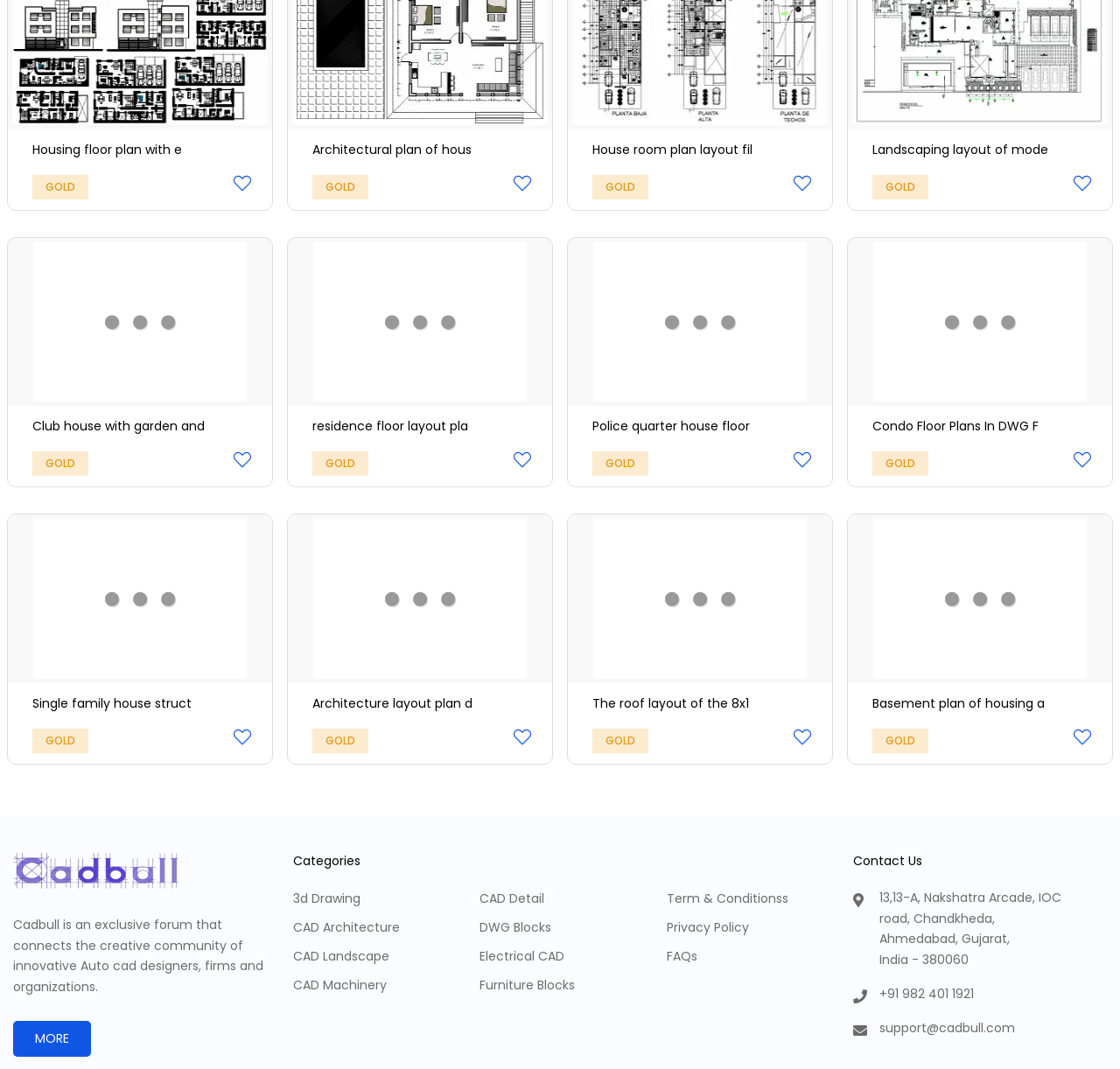What is the phone number listed in the contact information?
Answer with a single word or phrase, using the screenshot for reference.

+91 982 401 1921